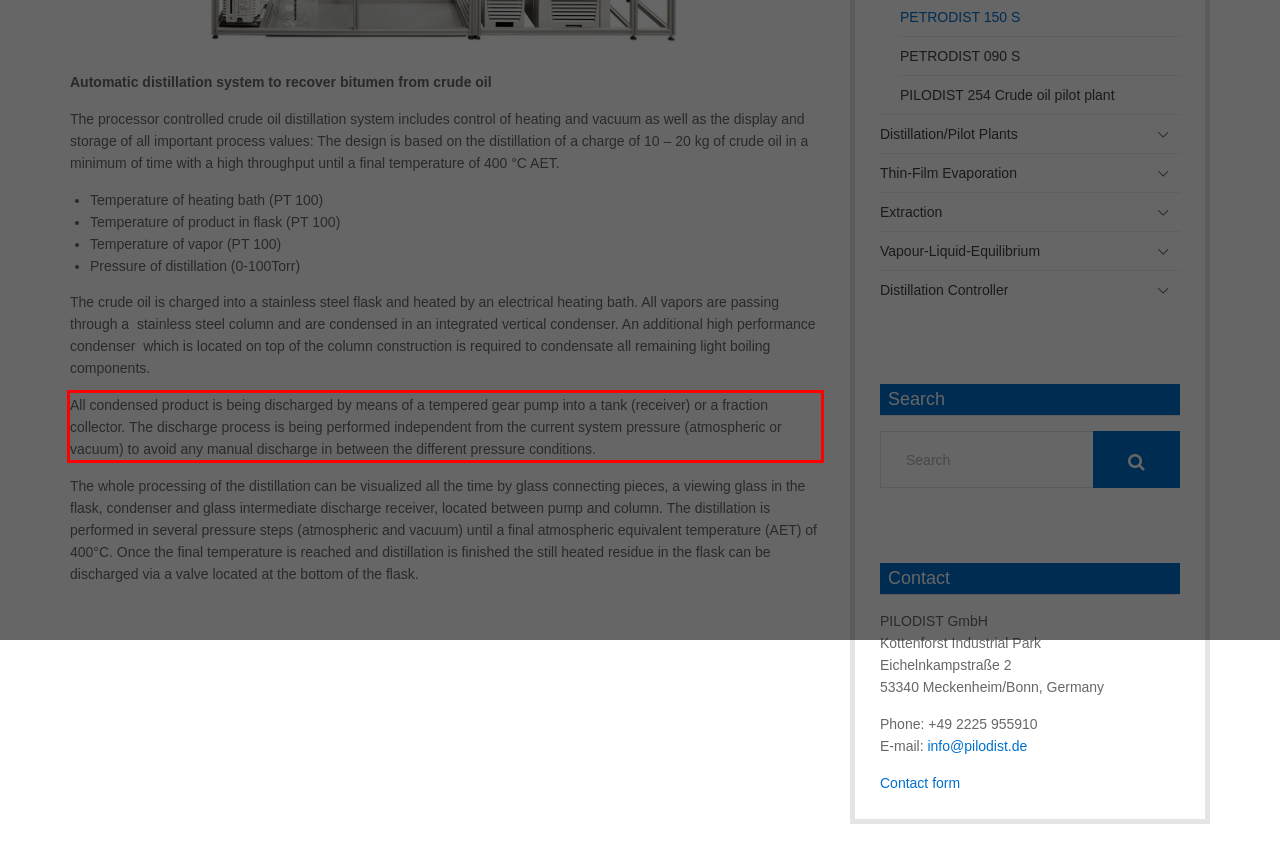Observe the screenshot of the webpage, locate the red bounding box, and extract the text content within it.

All condensed product is being discharged by means of a tempered gear pump into a tank (receiver) or a fraction collector. The discharge process is being performed independent from the current system pressure (atmospheric or vacuum) to avoid any manual discharge in between the different pressure conditions.